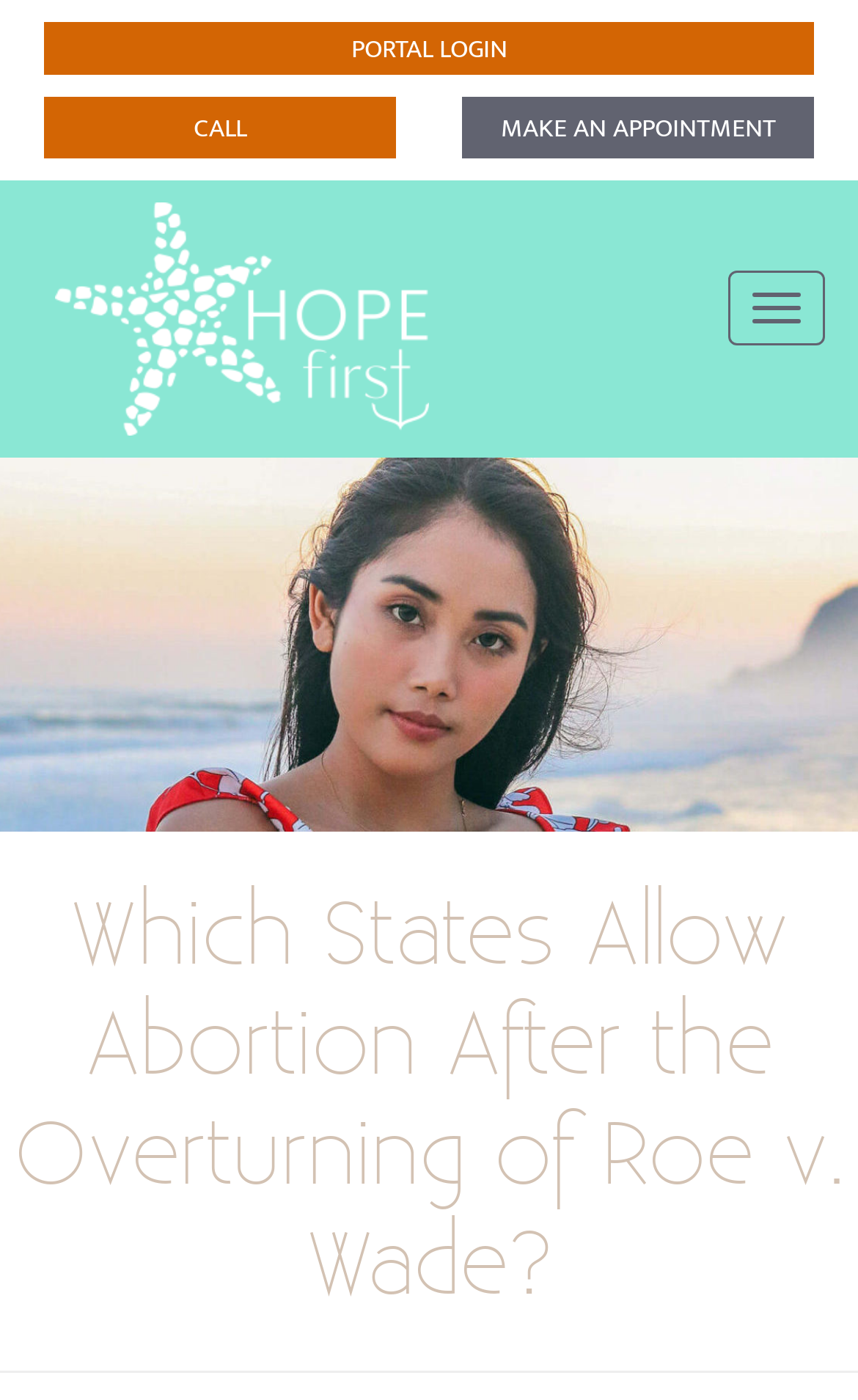What is the topic of the main content?
Respond with a short answer, either a single word or a phrase, based on the image.

Abortion after Roe v. Wade